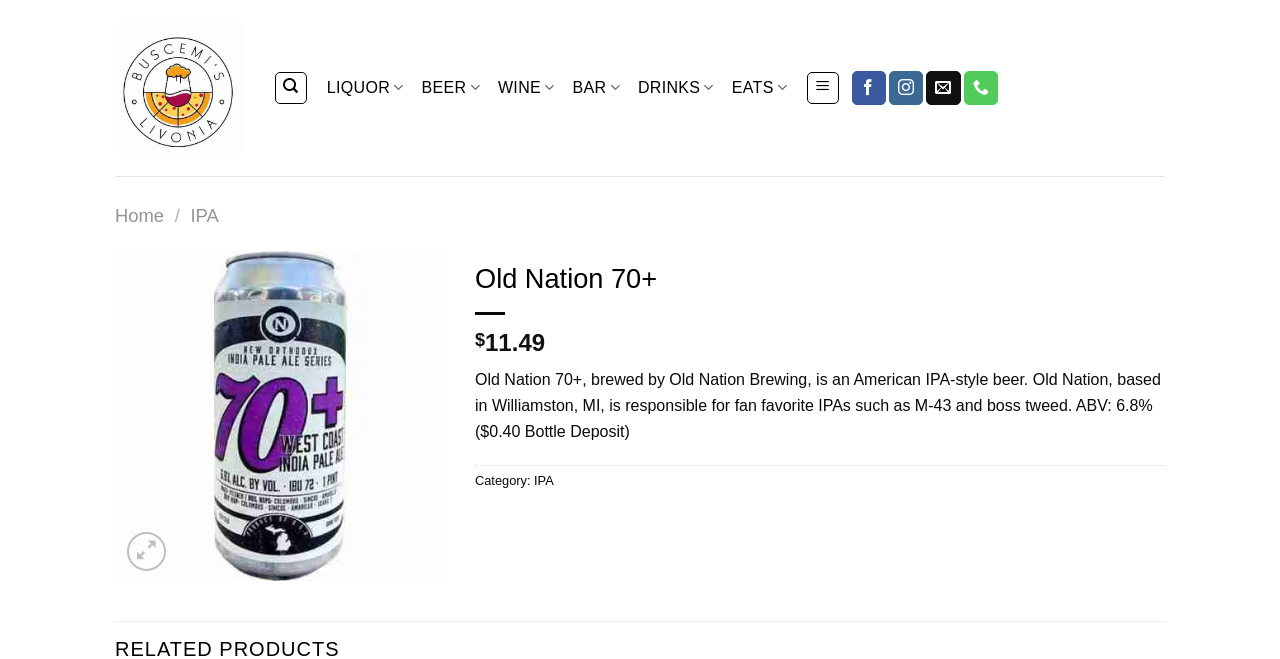Can you identify the bounding box coordinates of the clickable region needed to carry out this instruction: 'Search for something'? The coordinates should be four float numbers within the range of 0 to 1, stated as [left, top, right, bottom].

[0.214, 0.109, 0.24, 0.158]